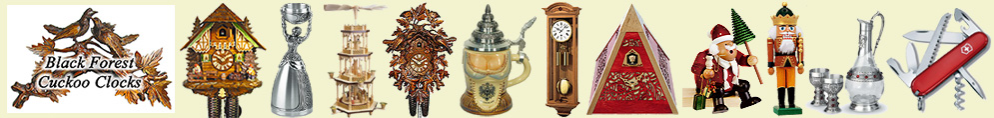Explain the scene depicted in the image, including all details.

This image features a vibrant banner showcasing various traditional items associated with the Black Forest region of Germany. At the center, the prominent "Black Forest Cuckoo Clocks" logo captures attention with a charming design alongside intricate depictions of finely crafted cuckoo clocks, decorative beer steins, and festive figurines like nutcrackers and Santa Claus. The arrangement highlights the rich artisanal heritage of the Black Forest, emphasizing both the craftsmanship involved and the cultural significance of these beloved items. This display not only represents a nostalgic connection to German traditions but also invites viewers to explore the beauty and functionality of these handcrafted treasures.